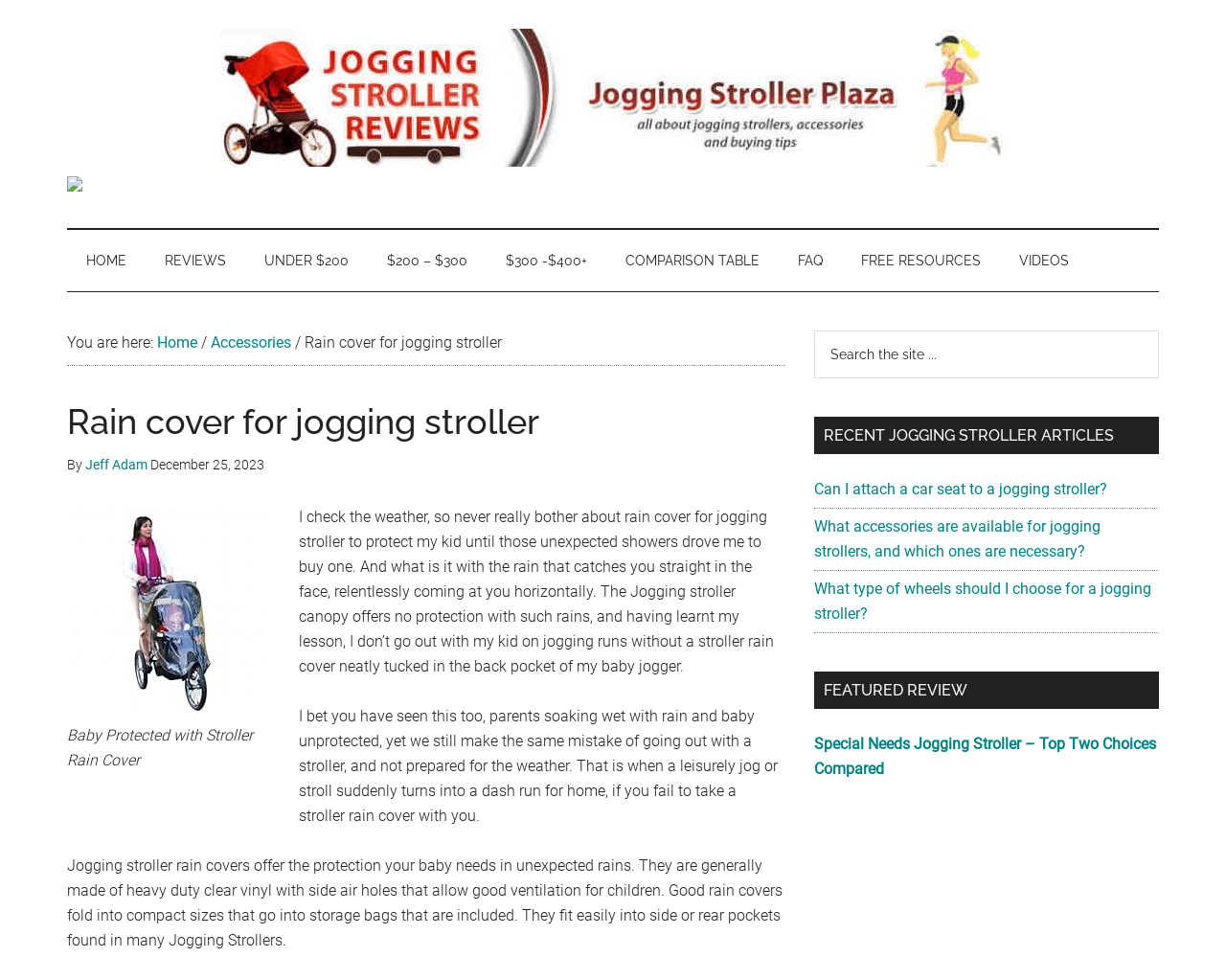Can you look at the image and give a comprehensive answer to the question:
How many recent jogging stroller articles are listed in the primary sidebar?

I counted the number of link elements within the heading element with the text 'RECENT JOGGING STROLLER ARTICLES' in the primary sidebar, which are 'Can I attach a car seat to a jogging stroller?', 'What accessories are available for jogging strollers, and which ones are necessary?', and 'What type of wheels should I choose for a jogging stroller?'.